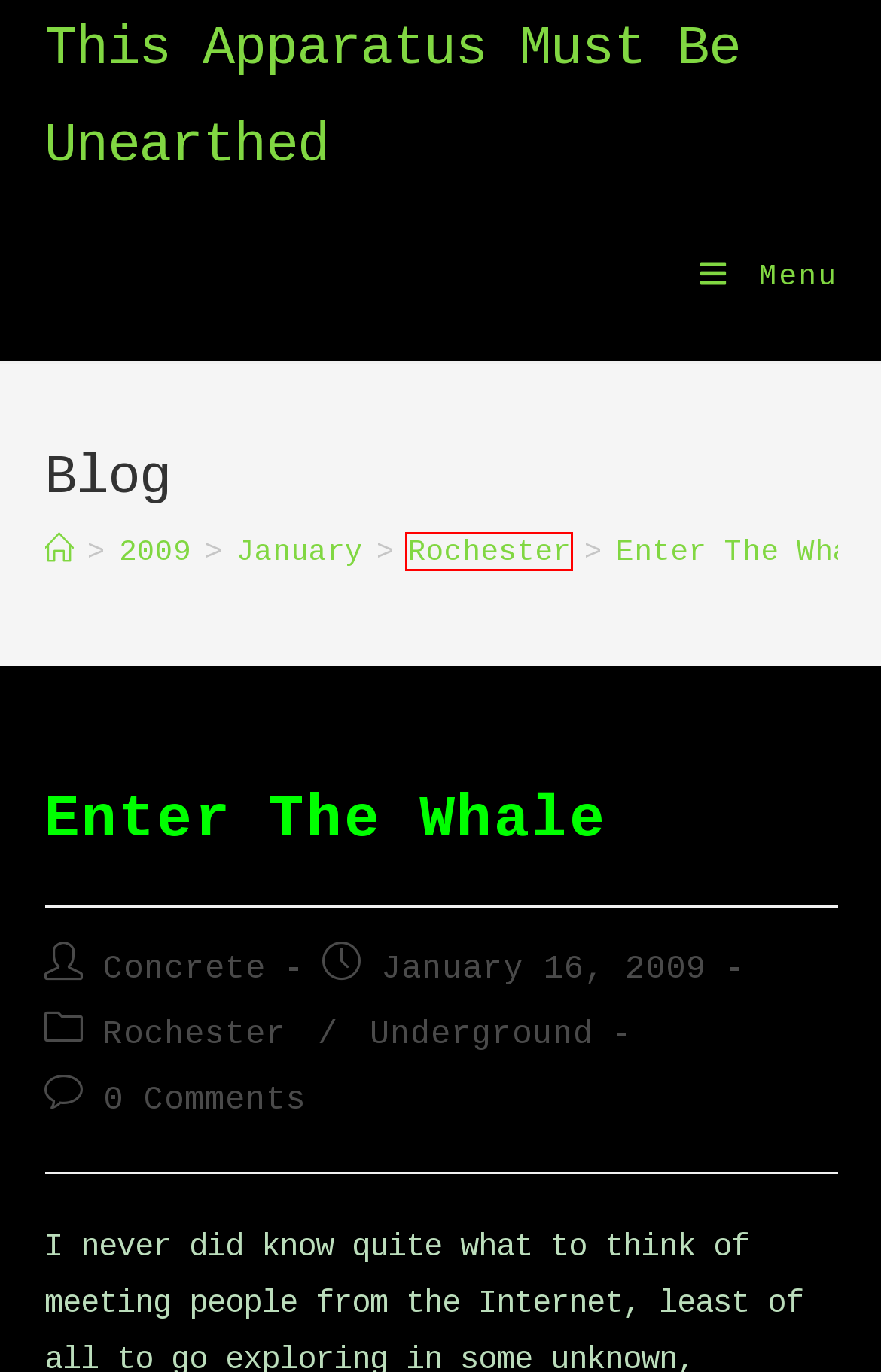Given a screenshot of a webpage featuring a red bounding box, identify the best matching webpage description for the new page after the element within the red box is clicked. Here are the options:
A. Catskills – This Apparatus Must Be Unearthed
B. 2009 – This Apparatus Must Be Unearthed
C. Underground – This Apparatus Must Be Unearthed
D. Adirondacks – This Apparatus Must Be Unearthed
E. Concrete – This Apparatus Must Be Unearthed
F. Rochester – This Apparatus Must Be Unearthed
G. Industrial – This Apparatus Must Be Unearthed
H. This Apparatus Must Be Unearthed – Explorations and Adventures?

F